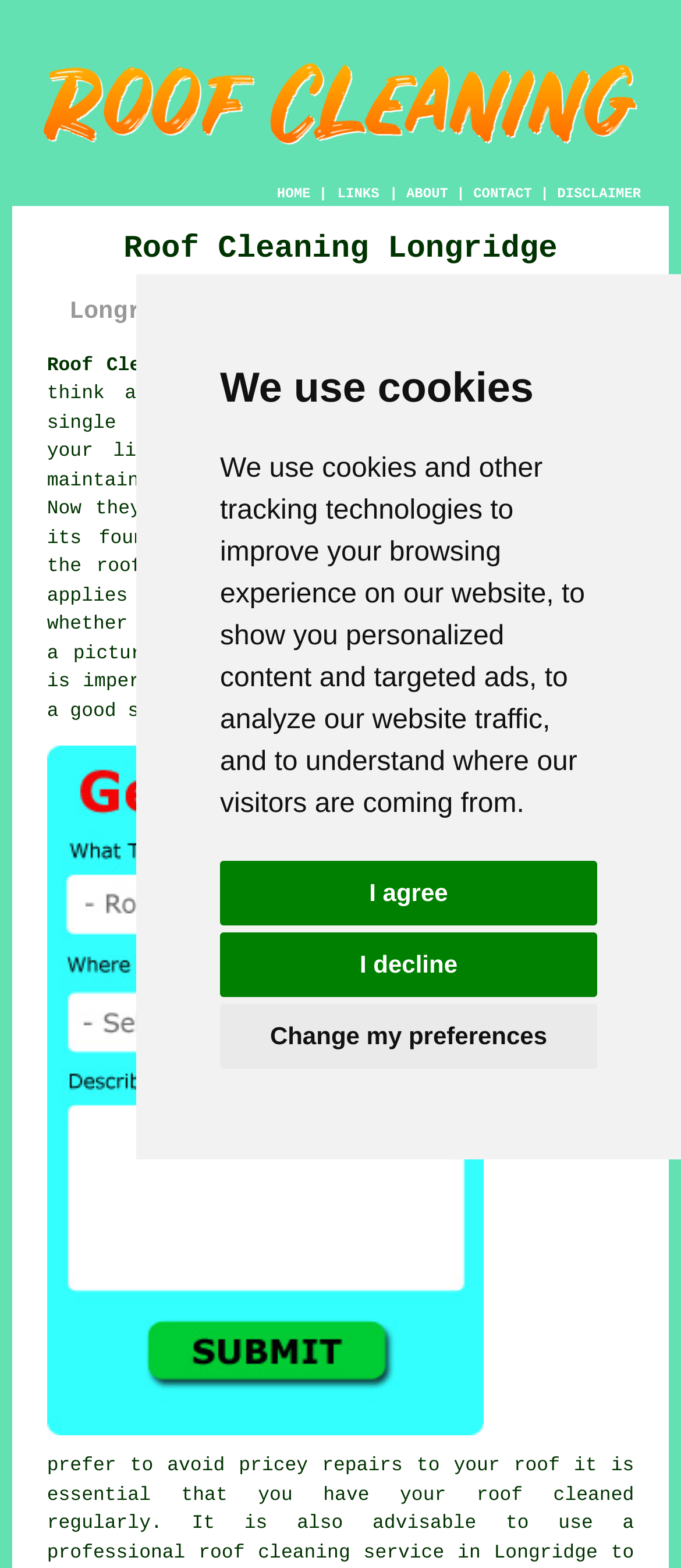How many navigation links are present at the top of the page?
Answer with a single word or phrase, using the screenshot for reference.

5